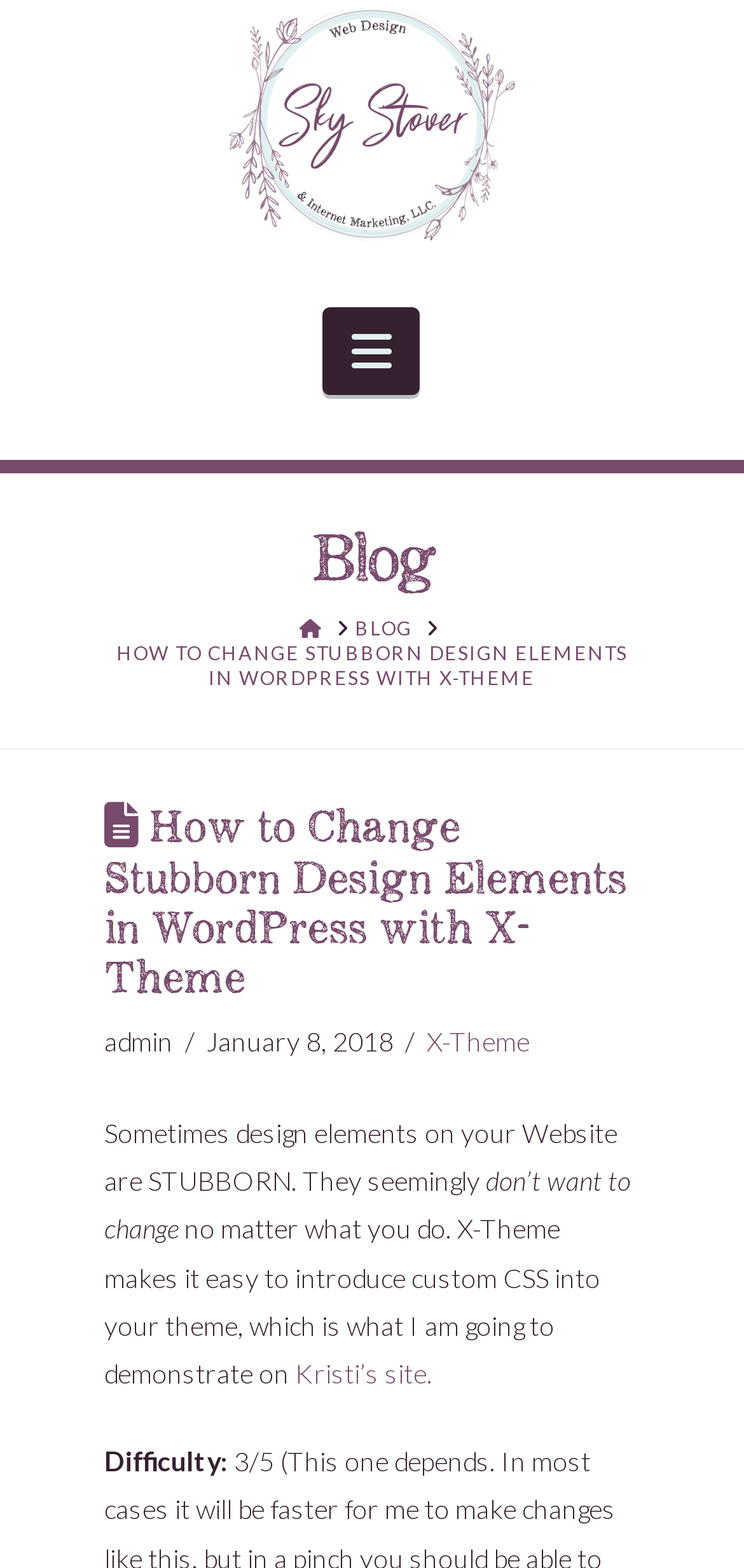What is the name of the website design and maintenance service?
Please respond to the question with as much detail as possible.

Based on the root element's text, 'How to Change Stubborn Design Elements in Wordpress with X-Theme - Website Design and Maintenance for Small Businesses', we can infer that the website is related to website design and maintenance services for small businesses.